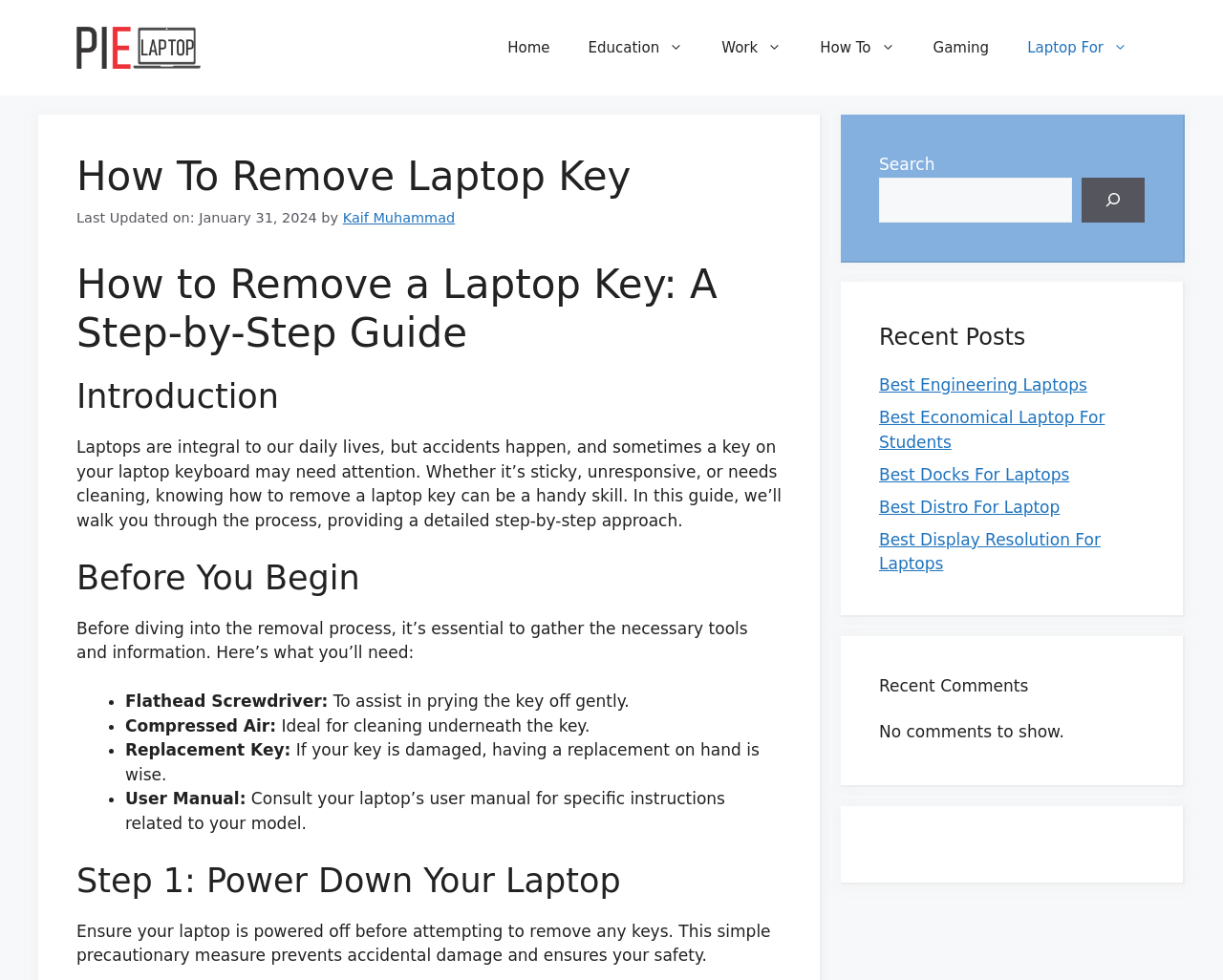Locate the bounding box coordinates of the clickable area to execute the instruction: "Click the 'PieLaptop' logo". Provide the coordinates as four float numbers between 0 and 1, represented as [left, top, right, bottom].

[0.062, 0.038, 0.164, 0.058]